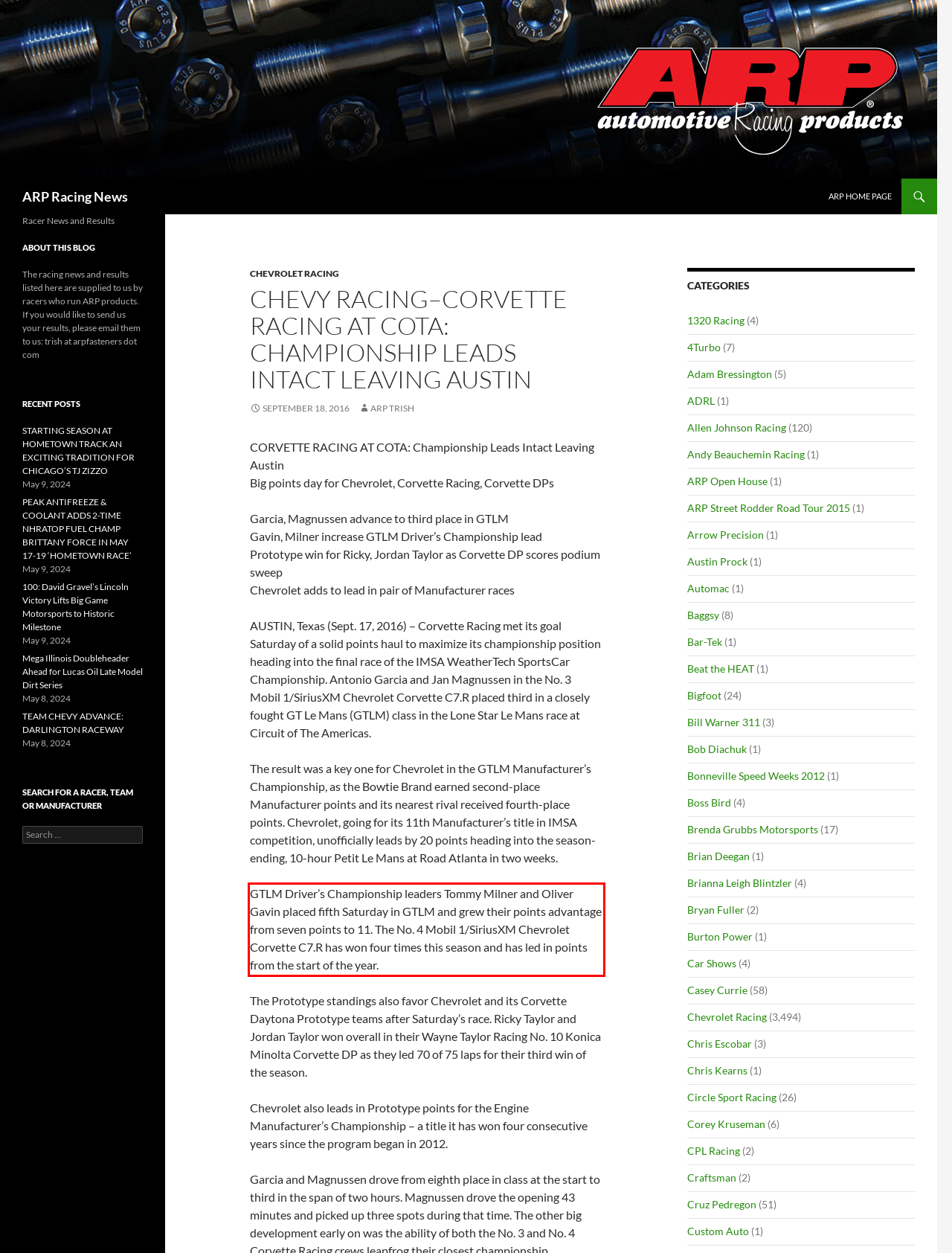Using the provided screenshot of a webpage, recognize and generate the text found within the red rectangle bounding box.

GTLM Driver’s Championship leaders Tommy Milner and Oliver Gavin placed fifth Saturday in GTLM and grew their points advantage from seven points to 11. The No. 4 Mobil 1/SiriusXM Chevrolet Corvette C7.R has won four times this season and has led in points from the start of the year.